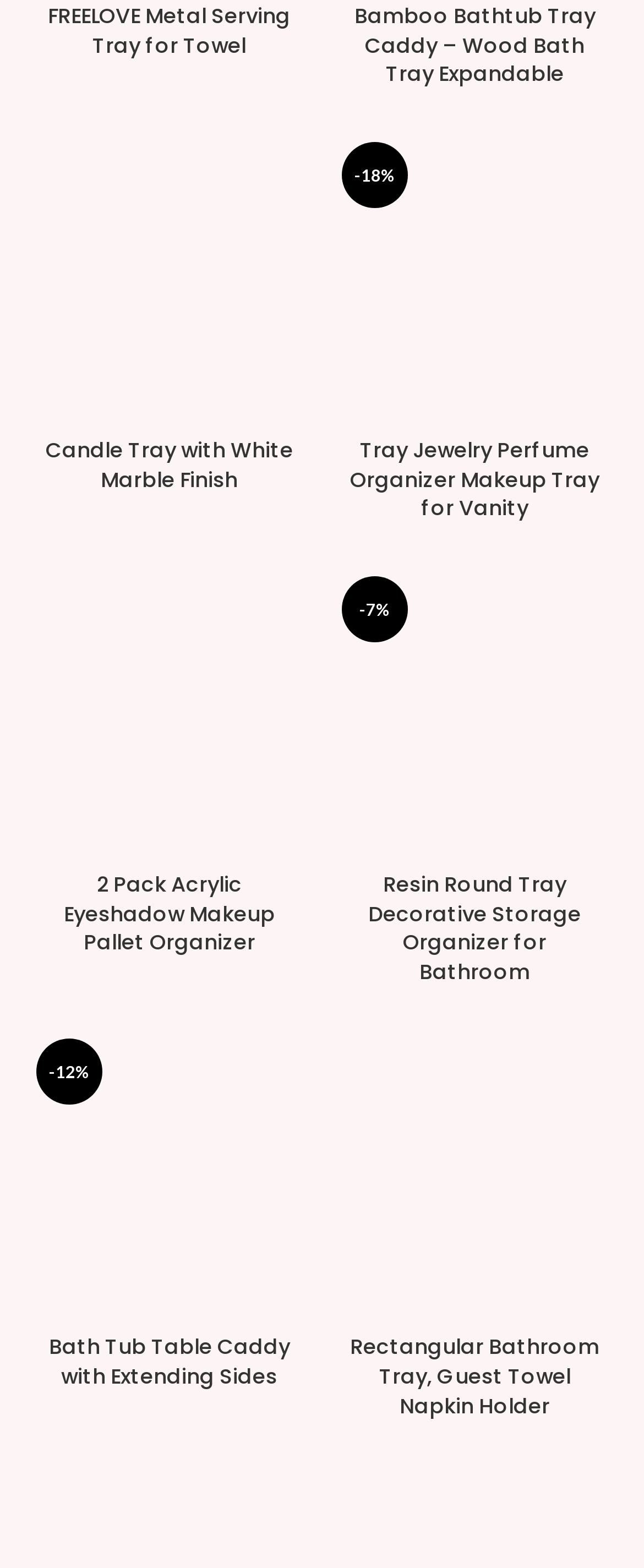Pinpoint the bounding box coordinates for the area that should be clicked to perform the following instruction: "View product details of Candle Tray with White Marble Finish".

[0.071, 0.278, 0.455, 0.314]